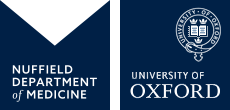Create an extensive and detailed description of the image.

The image showcases the logo of the Nuffield Department of Medicine, part of the University of Oxford. The design features a sophisticated and modern aesthetic, prominently displaying the department's name in bold white letters against a deep blue background. To the right, the University of Oxford's emblem is visible, encapsulating the institution's heritage and academic excellence. This logo signifies the department's commitment to advancing medical research and education within the prestigious framework of one of the world’s leading universities.